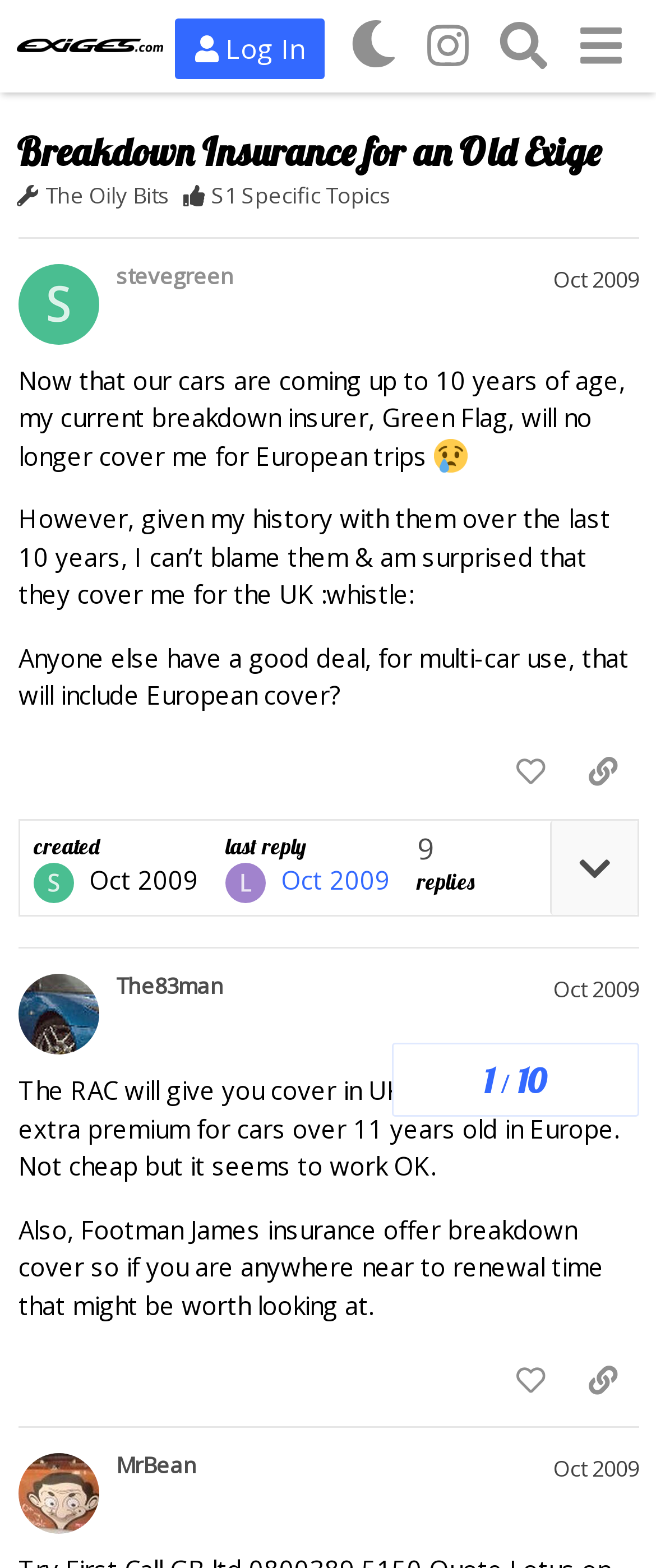Identify and provide the main heading of the webpage.

Breakdown Insurance for an Old Exige